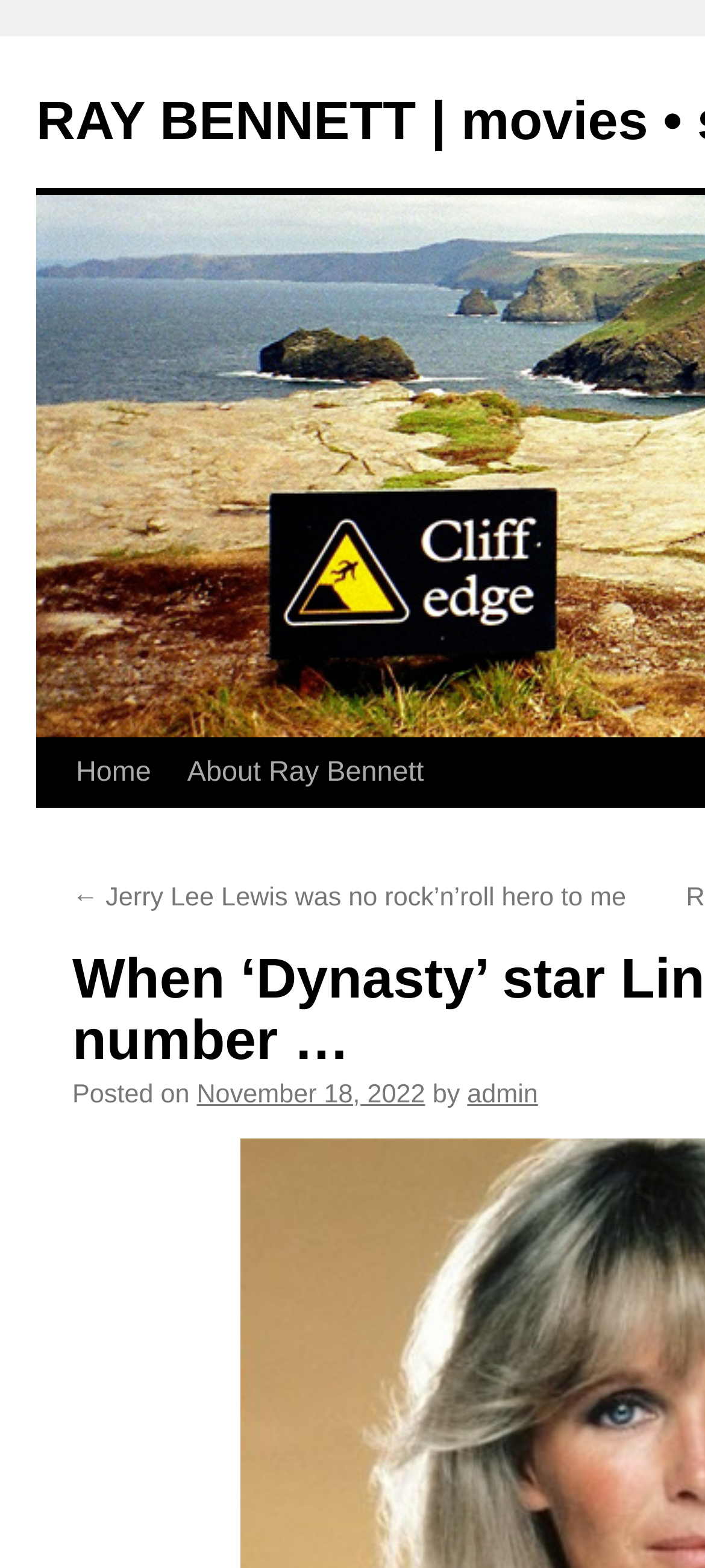Find the bounding box coordinates for the UI element whose description is: "admin". The coordinates should be four float numbers between 0 and 1, in the format [left, top, right, bottom].

[0.663, 0.732, 0.763, 0.751]